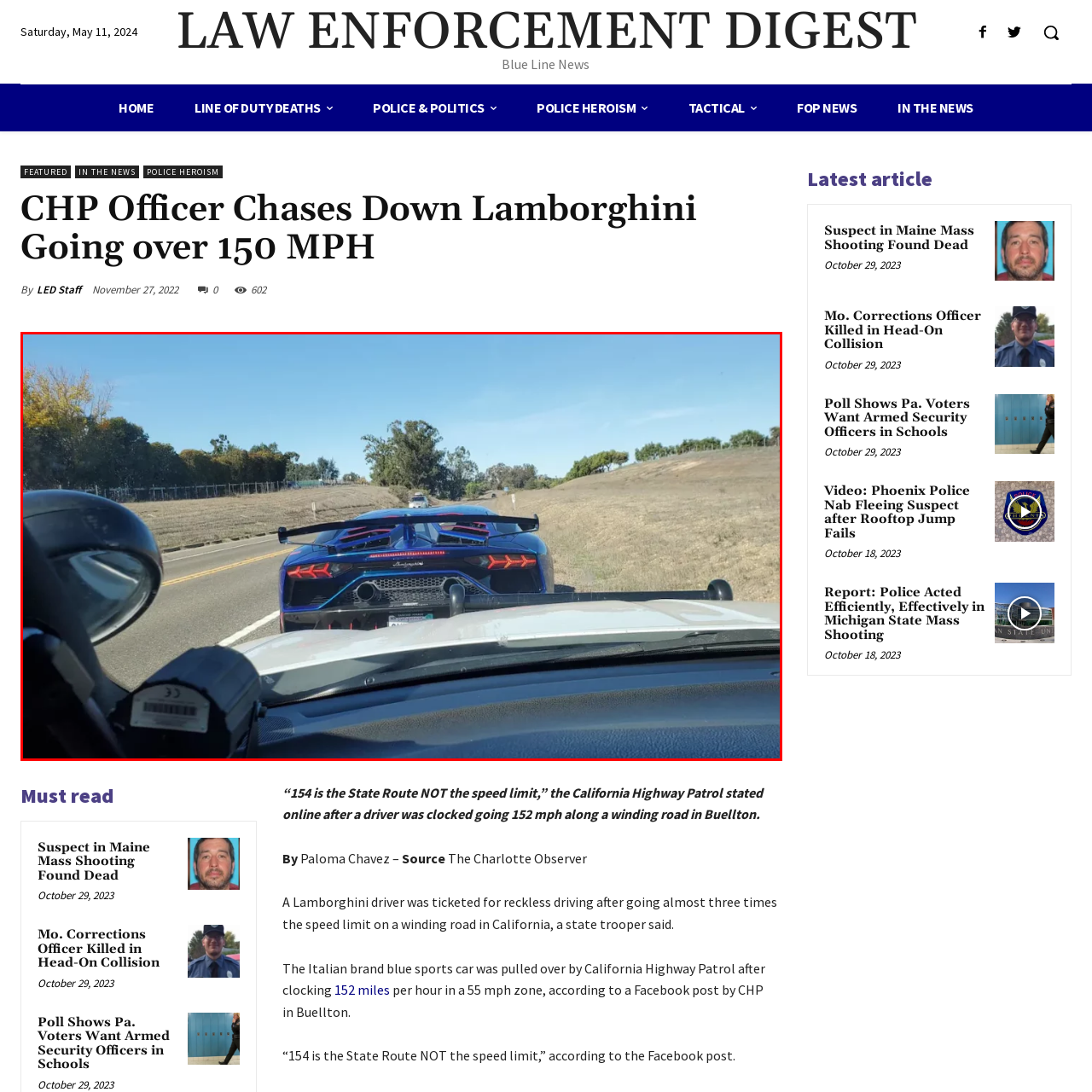View the area enclosed by the red box, What is the weather condition in the scene? Respond using one word or phrase.

Sunny